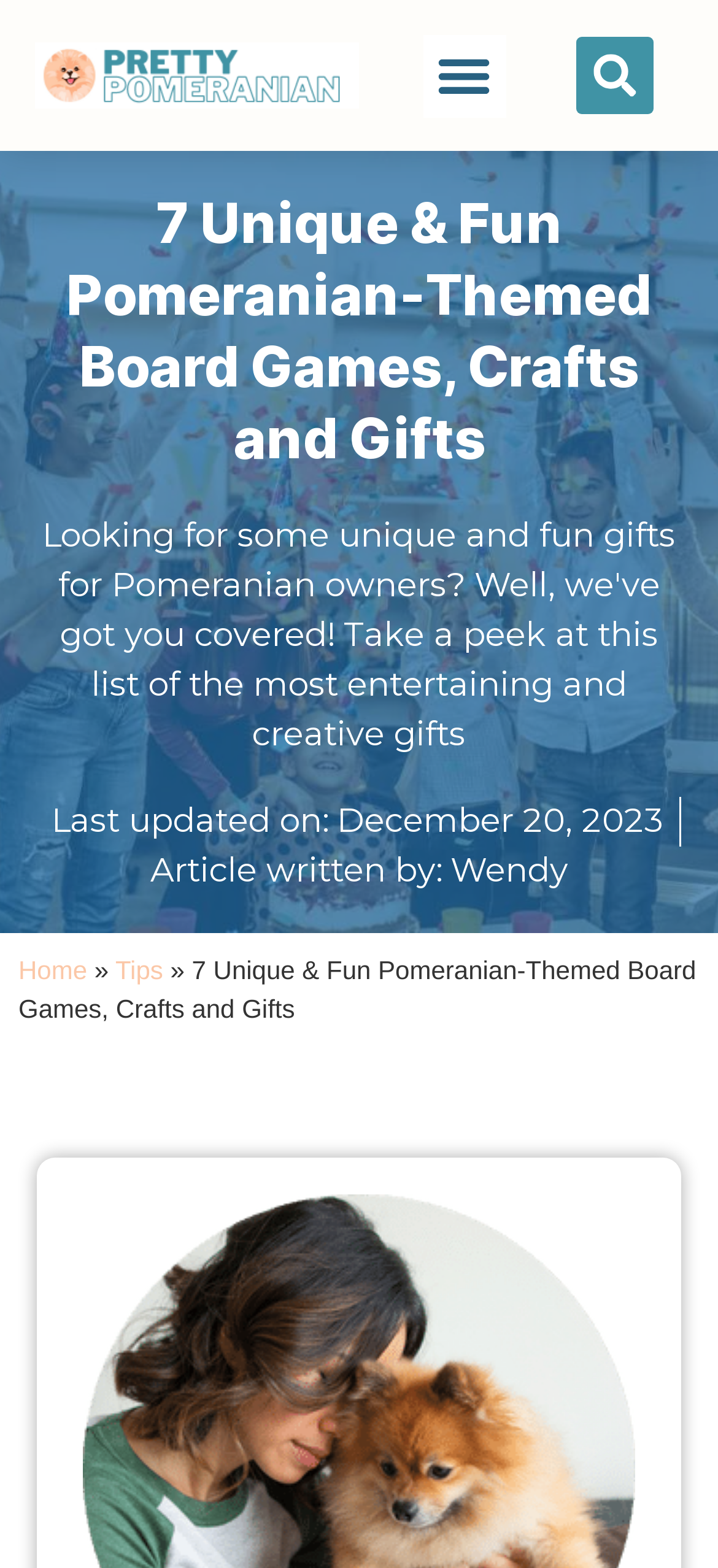Determine the main heading text of the webpage.

7 Unique & Fun Pomeranian-Themed Board Games, Crafts and Gifts